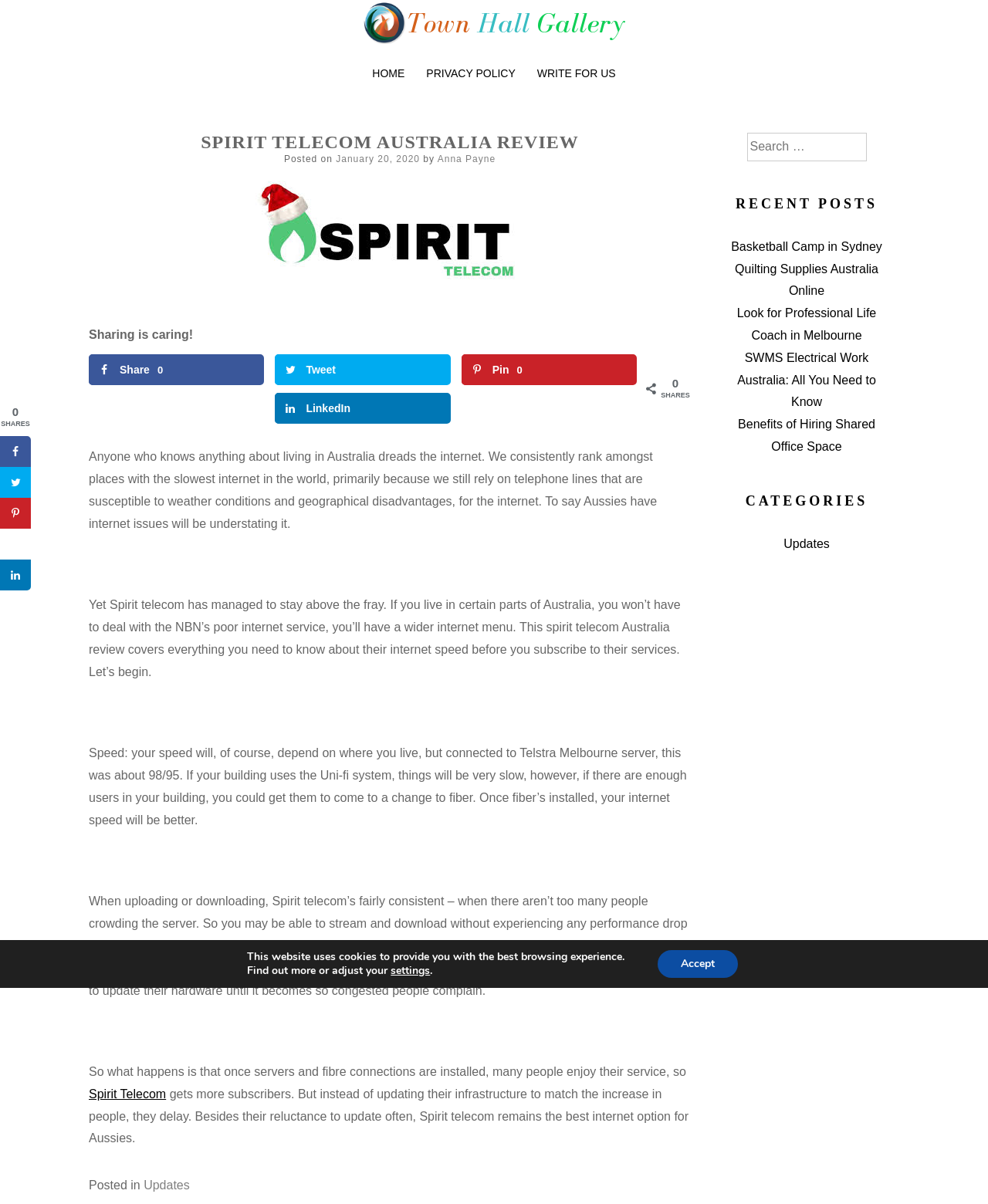Identify the bounding box coordinates of the specific part of the webpage to click to complete this instruction: "Share the article on social media".

[0.09, 0.294, 0.267, 0.32]